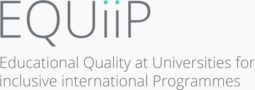What is the focus of EQUiiP's mission?
Kindly offer a comprehensive and detailed response to the question.

The caption states that the tagline below the logo reinforces the mission of EQUiiP, which emphasizes its focus on fostering inclusive international programs within universities, highlighting the organization's commitment to promoting diversity and inclusivity in higher education.